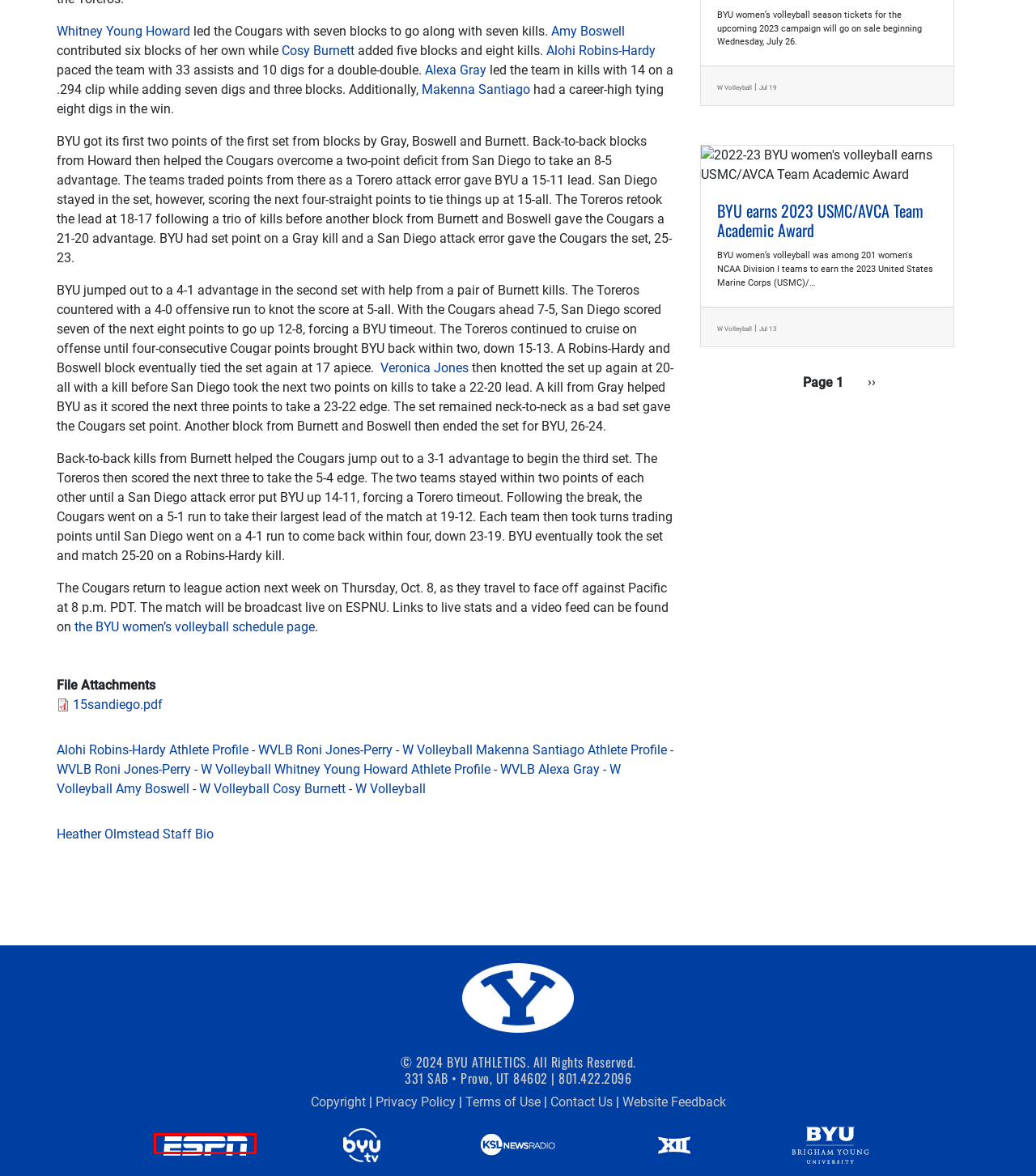Examine the screenshot of a webpage with a red rectangle bounding box. Select the most accurate webpage description that matches the new webpage after clicking the element within the bounding box. Here are the candidates:
A. Big 12 Conference
B. BYU Tickets Home
C. ESPN - Serving Sports Fans. Anytime. Anywhere.
D. Shopping
E. Home - BYU
F. Latest BYU Cougars Sports News | KSL.com
G. Women's Volleyball 2022 - BYU Athletics - Official Athletics Website - BYU Cougars
H. BYUtv - Free TV for Families - BYUtv

C